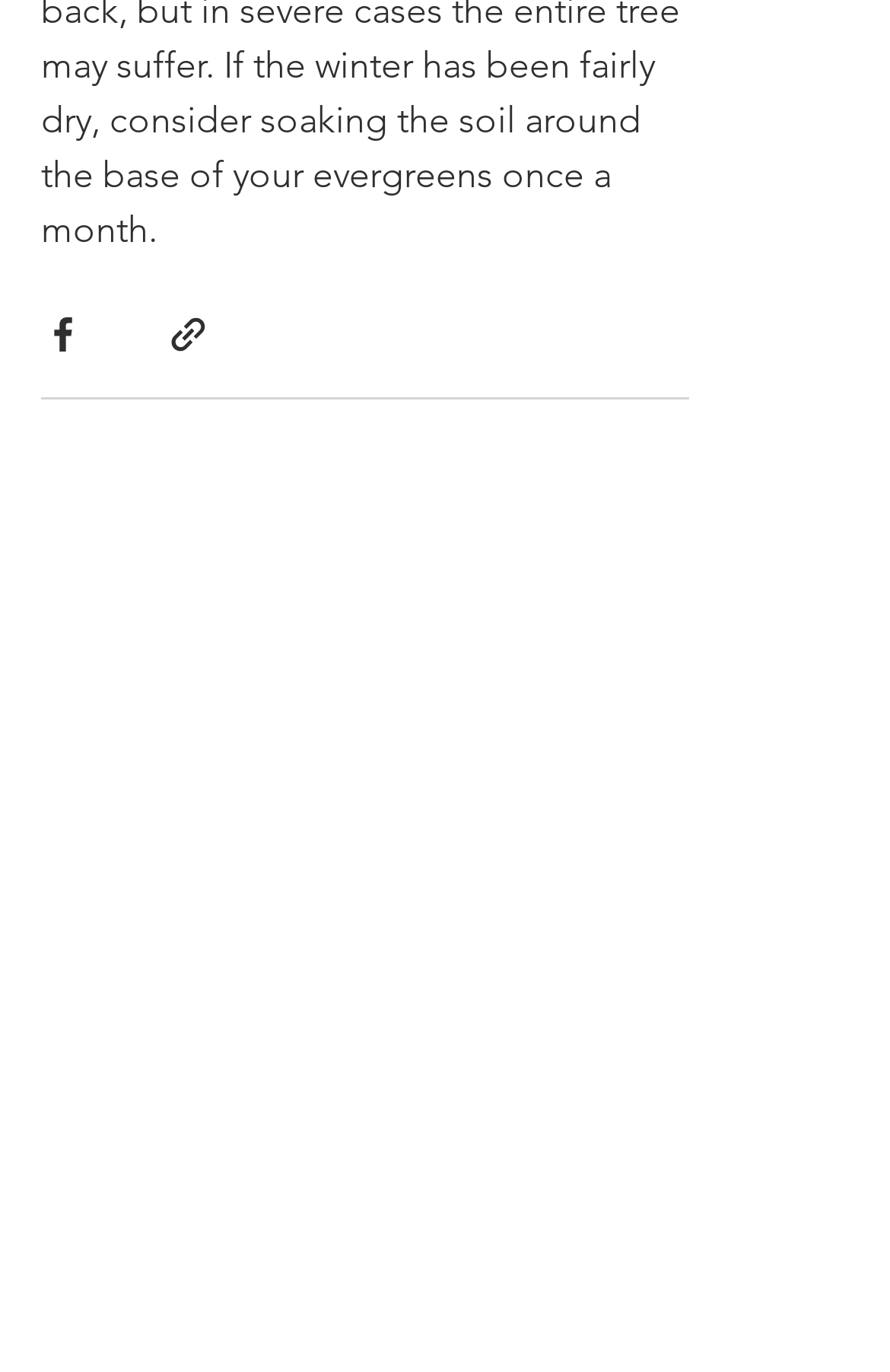What is the phone number?
Look at the image and answer with only one word or phrase.

604.882.7699